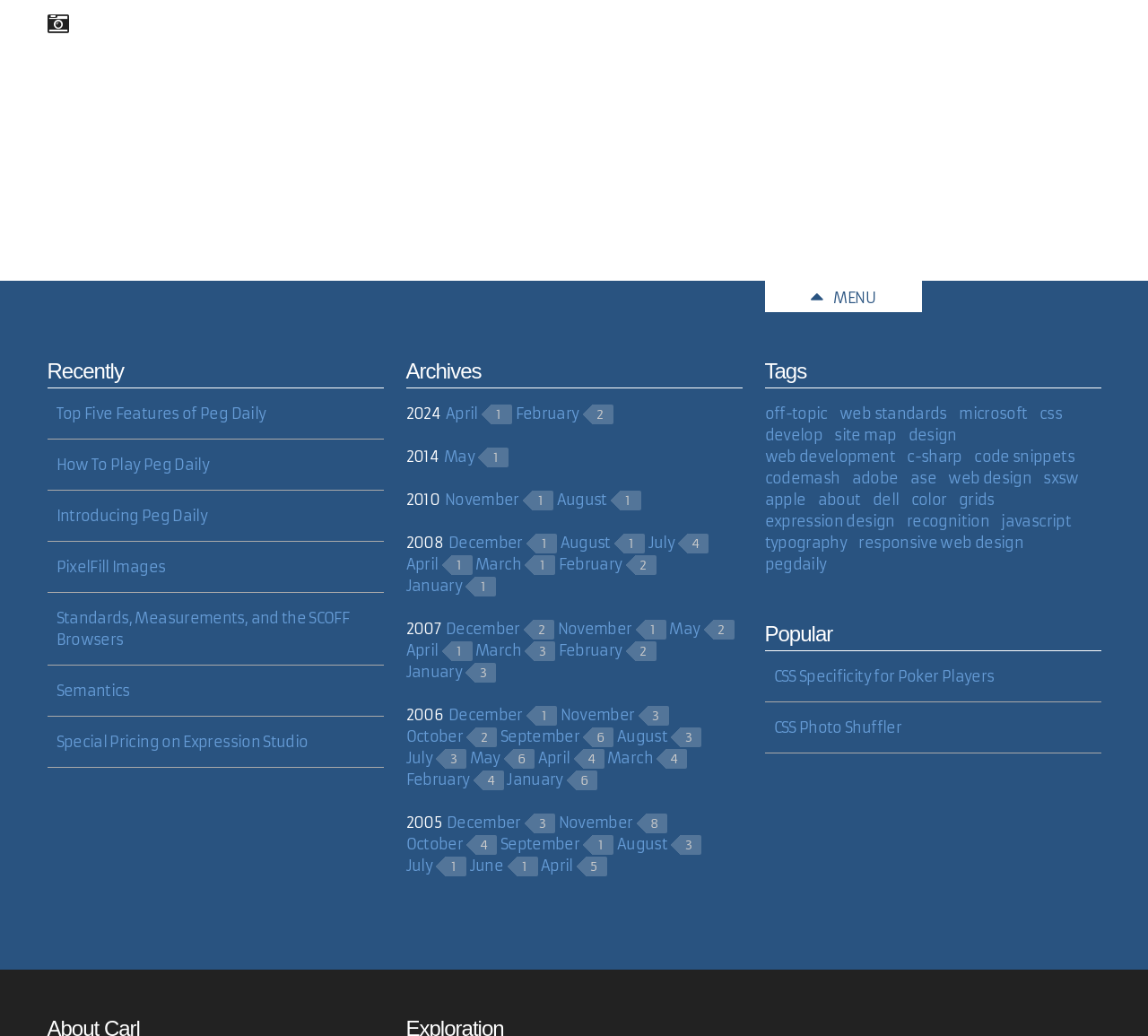Respond with a single word or phrase to the following question:
How many links are under 'Archives'?

24